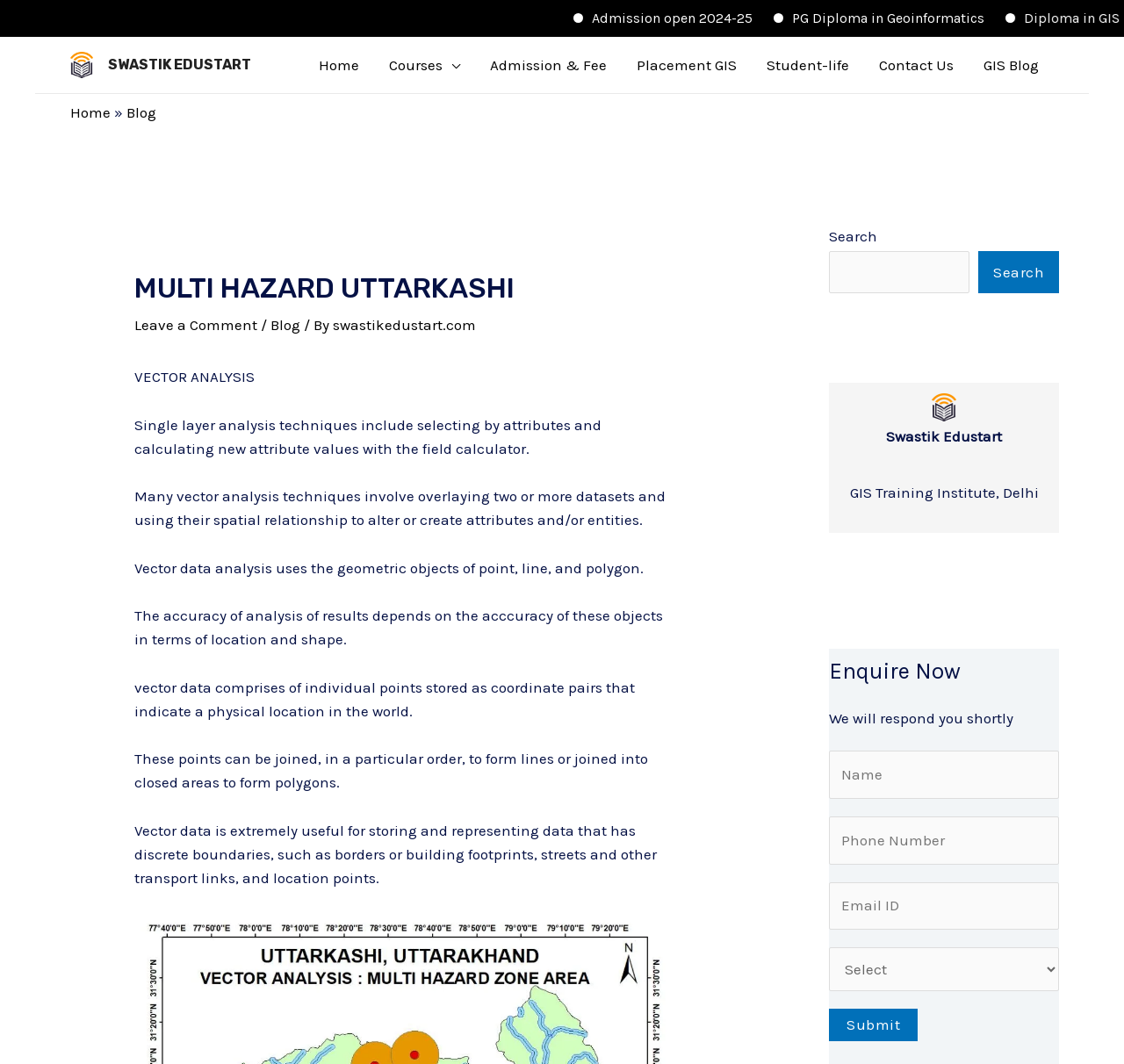Produce an extensive caption that describes everything on the webpage.

This webpage is about VECTOR ANALYSIS, specifically in the context of Geographic Information Systems (GIS). At the top, there is a logo of Swastik Edustart, a GIS training institute, accompanied by a navigation menu with links to various pages, including Home, Courses, Admission & Fee, Placement GIS, Student-life, Contact Us, and GIS Blog.

Below the navigation menu, there is a section with three links: Admission open 2024-25, PG Diploma in Geoinformatics, and Diploma in GIS and Remote Sensing. 

The main content of the page is divided into two sections. On the left, there is a section with a heading "MULTI HAZARD UTTARKASHI" and a series of paragraphs explaining vector analysis techniques, including selecting by attributes, calculating new attribute values, and overlaying datasets. The text also discusses the importance of accuracy in vector data analysis.

On the right, there is a complementary section with a search bar, a figure with the Swastik Edustart logo, and a section with contact information, including a form to enquire about courses. The form has fields for name, phone number, email, and course selection, along with a submit button.

Overall, the webpage appears to be an educational resource for GIS students, providing information on vector analysis techniques and offering courses and training programs in GIS and related fields.